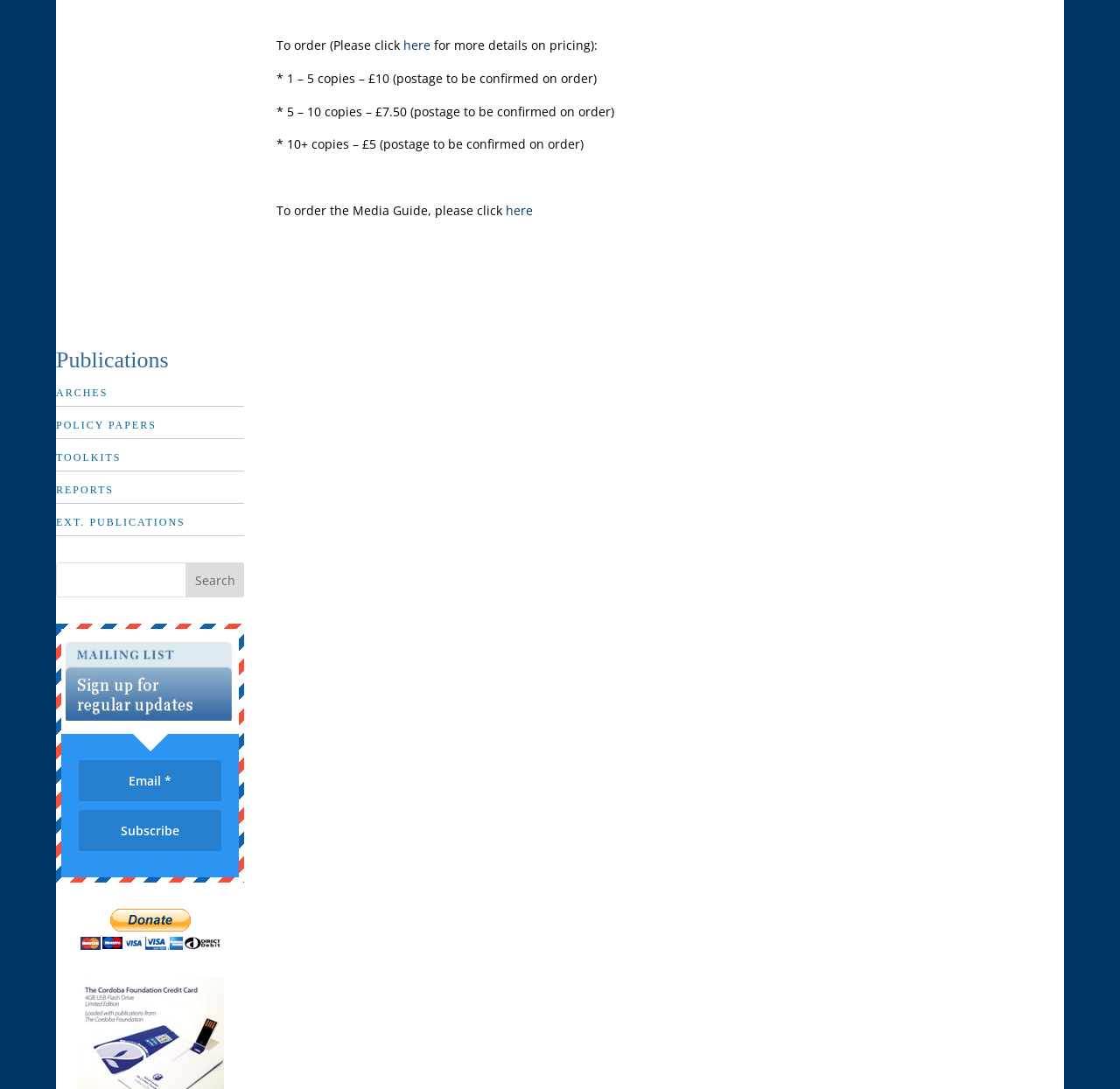Please locate the UI element described by "name="es_txt_button" value="Subscribe"" and provide its bounding box coordinates.

[0.07, 0.744, 0.198, 0.782]